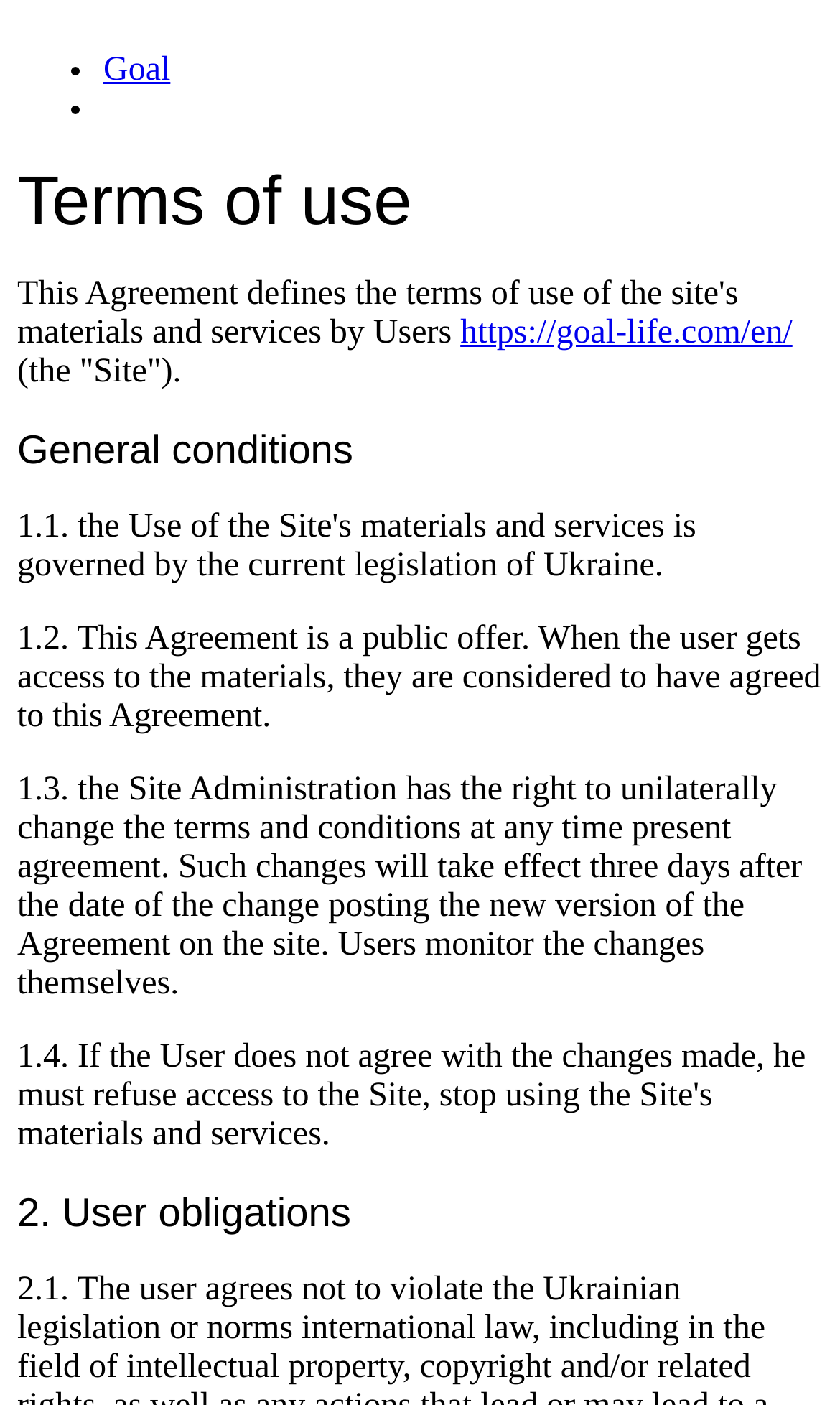Answer the following inquiry with a single word or phrase:
What is the purpose of the site?

Terms of use